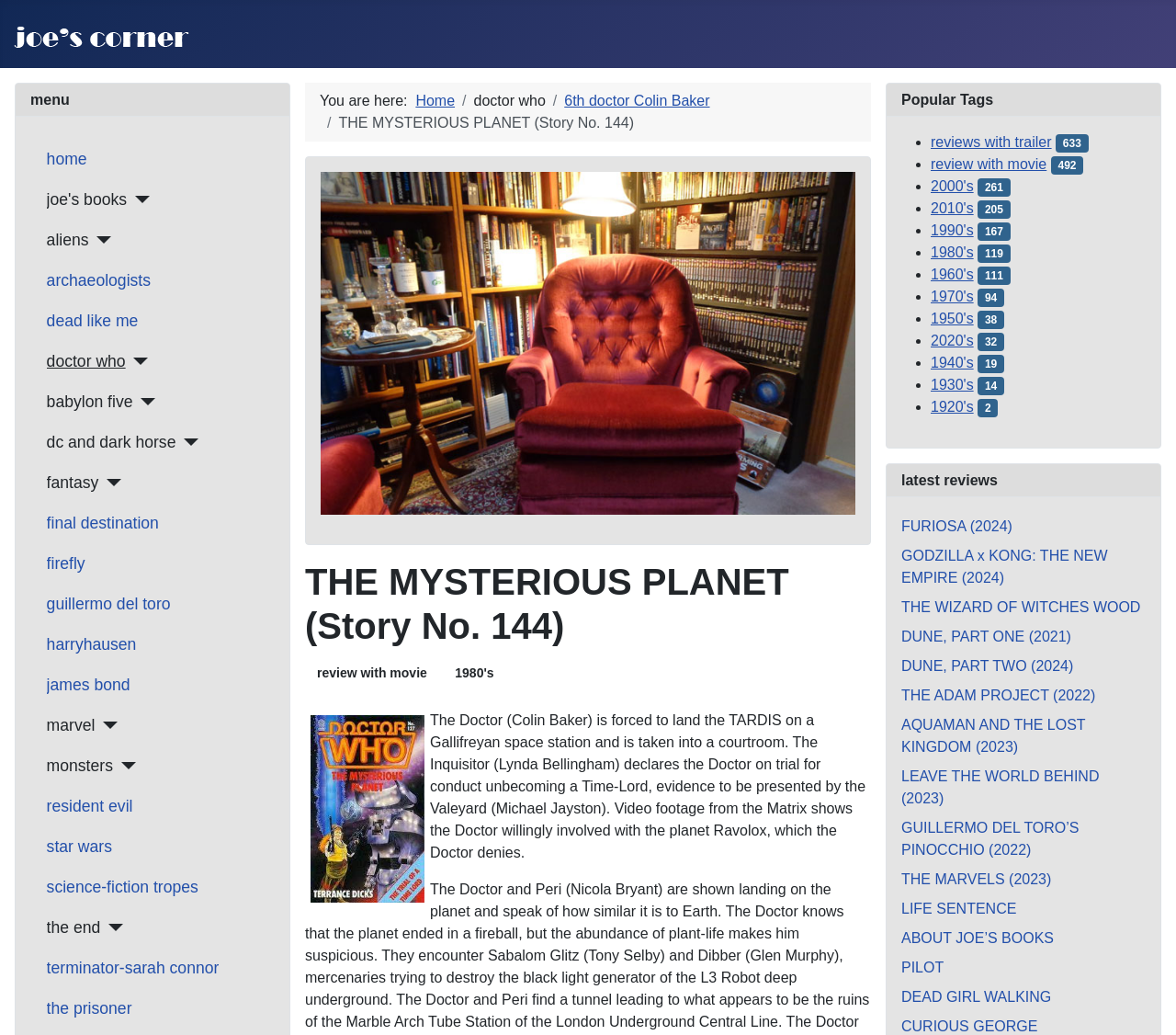Show me the bounding box coordinates of the clickable region to achieve the task as per the instruction: "read the review with movie".

[0.262, 0.637, 0.37, 0.664]